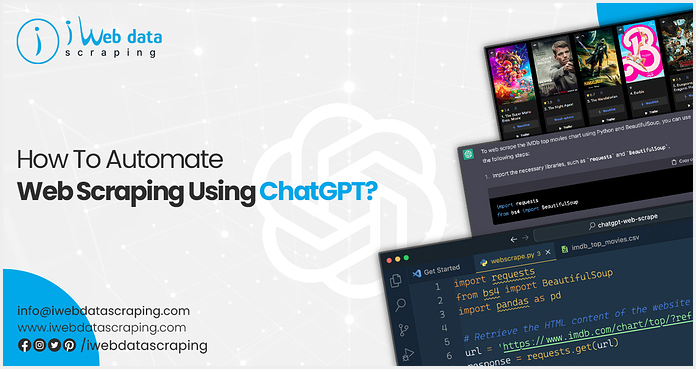Respond with a single word or phrase to the following question:
What is displayed on the two screens?

Movies and Python code